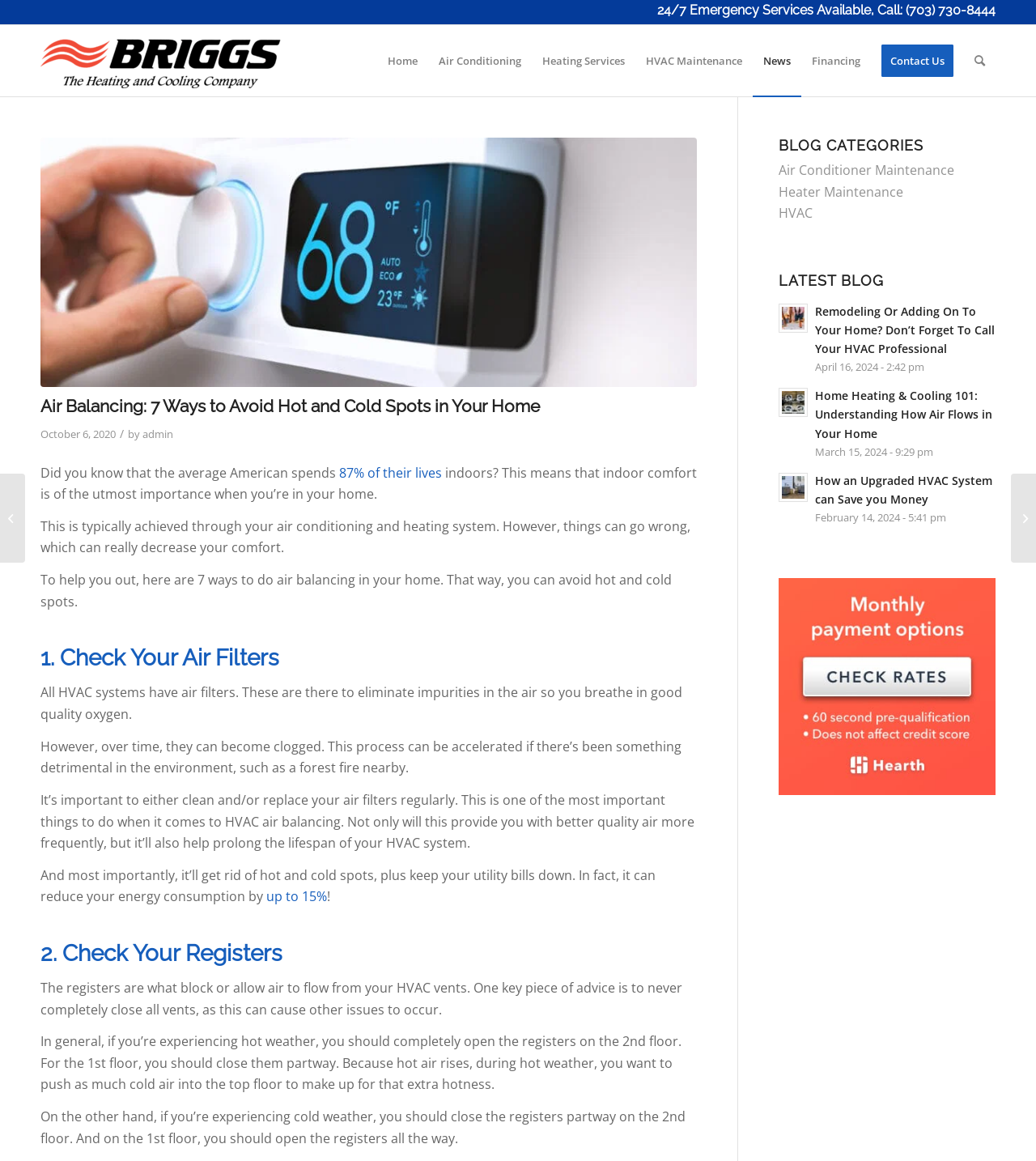What is the phone number for emergency services?
Give a detailed response to the question by analyzing the screenshot.

I found the phone number by looking at the top of the webpage, where it says '24/7 Emergency Services Available, Call:' followed by the phone number.